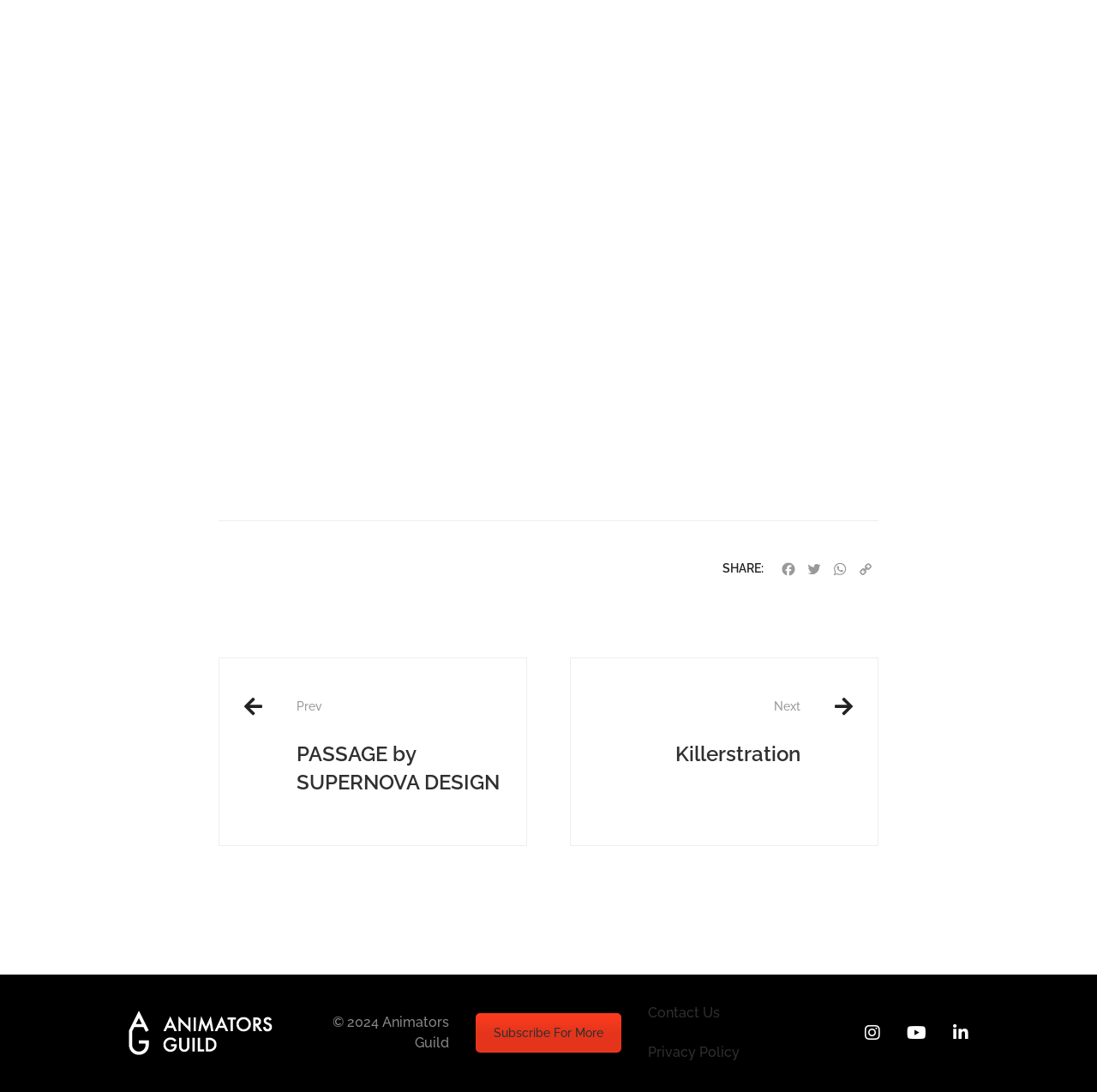What are the navigation options at the bottom of the page?
Using the image as a reference, give a one-word or short phrase answer.

Prev, Next